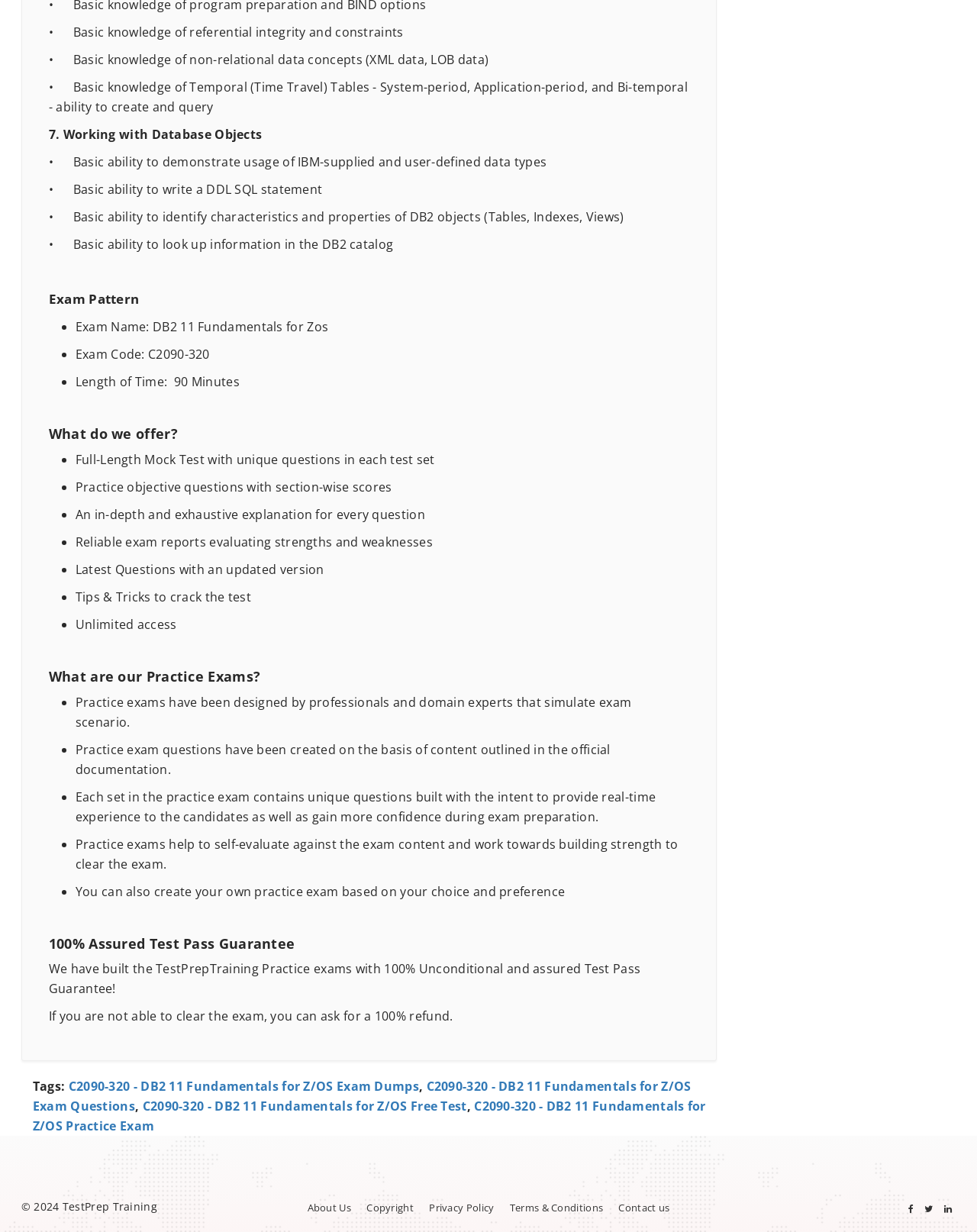What is the guarantee provided by TestPrepTraining?
Using the image as a reference, answer with just one word or a short phrase.

100% Unconditional and assured Test Pass Guarantee